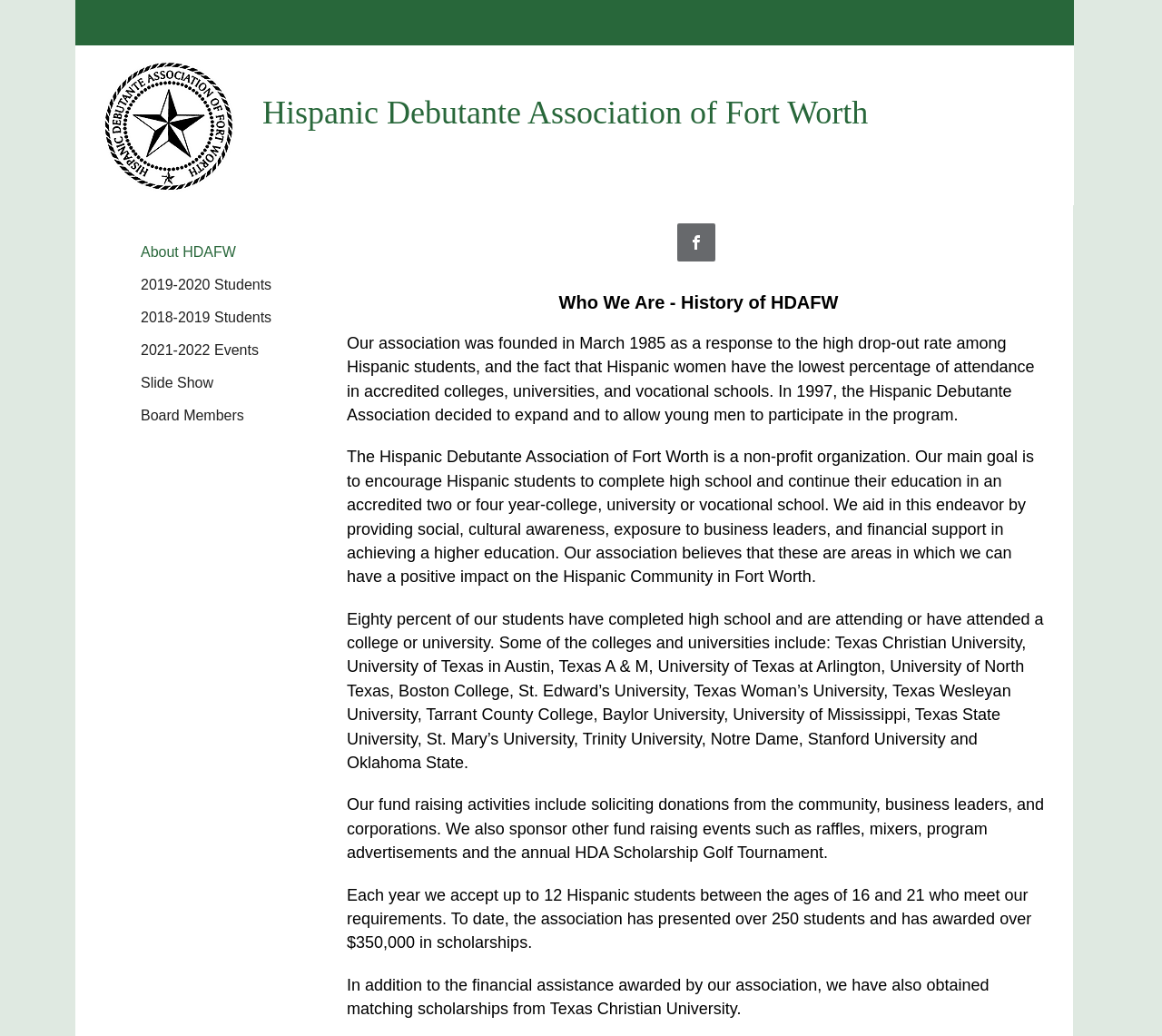Craft a detailed narrative of the webpage's structure and content.

The webpage is about the Hispanic Debutante Association of Fort Worth (HDAFW). At the top, there is a heading with the organization's name. Below it, there is a navigation menu with links to various pages, including "About HDAFW", "2019-2020 Students", "2018-2019 Students", "2021-2022 Events", "Slide Show", and "Board Members". 

To the right of the navigation menu, there is a link with no text. Below the navigation menu, there is a heading that reads "Who We Are - History of HDAFW". 

Under this heading, there are four paragraphs of text that describe the history and mission of the organization. The first paragraph explains how the organization was founded in 1985 to address the high drop-out rate among Hispanic students and the low percentage of Hispanic women attending college. The second paragraph describes the organization's goal of encouraging Hispanic students to complete high school and pursue higher education, and how they provide support in achieving this goal. 

The third paragraph lists the colleges and universities that the organization's students have attended, including Texas Christian University, University of Texas in Austin, and Stanford University. The fourth paragraph explains how the organization raises funds through donations and events, and how they select students to receive scholarships. 

At the bottom of the page, there is a final paragraph that mentions the organization's achievements, including presenting over 250 students and awarding over $350,000 in scholarships, as well as obtaining matching scholarships from Texas Christian University.